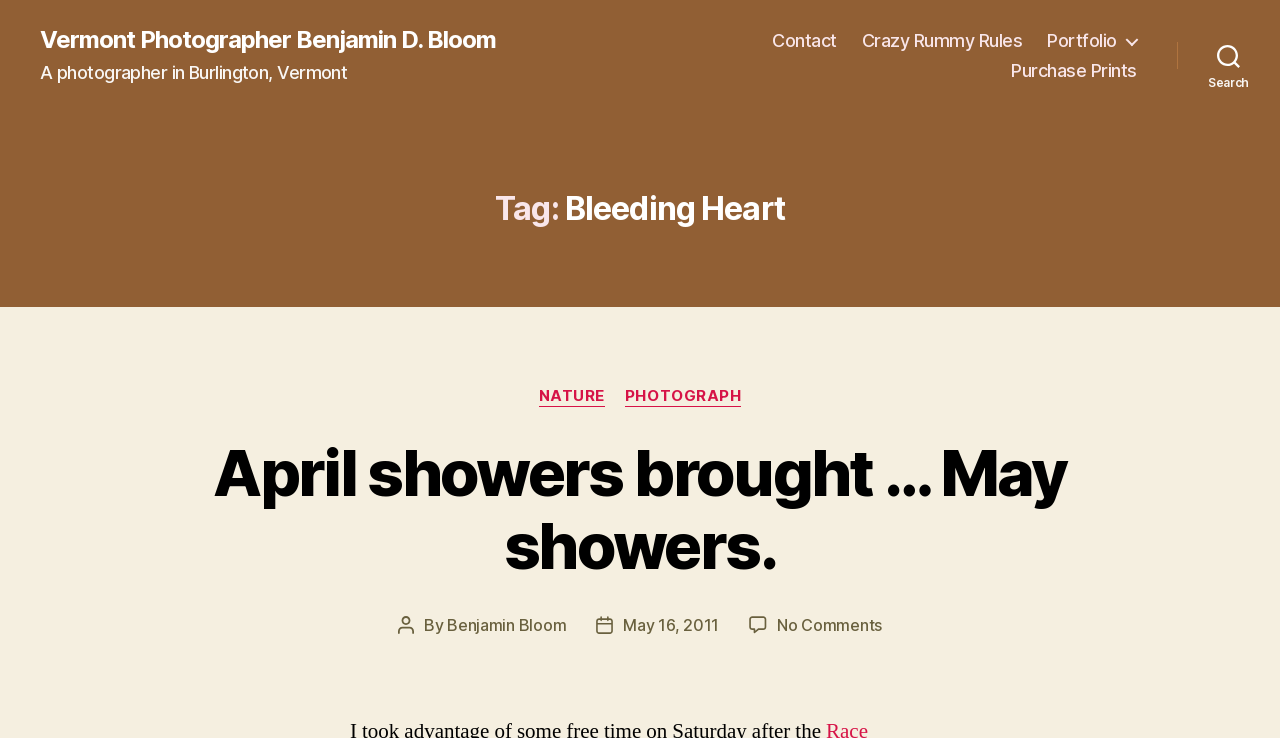Answer the question using only a single word or phrase: 
What is the title of the first blog post?

April showers brought … May showers.